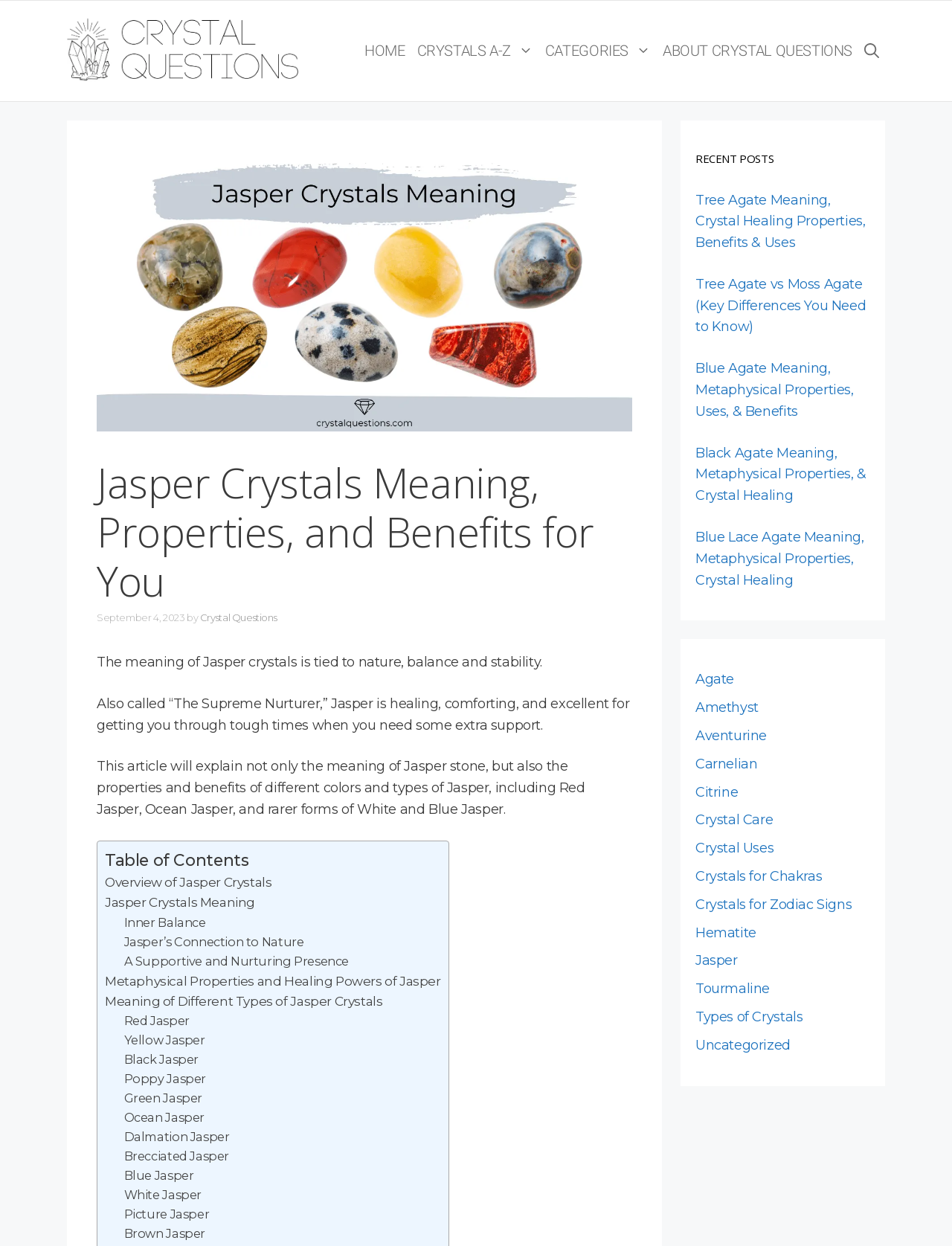Find the bounding box coordinates for the area you need to click to carry out the instruction: "Explore the meaning of Red Jasper". The coordinates should be four float numbers between 0 and 1, indicated as [left, top, right, bottom].

[0.13, 0.813, 0.199, 0.825]